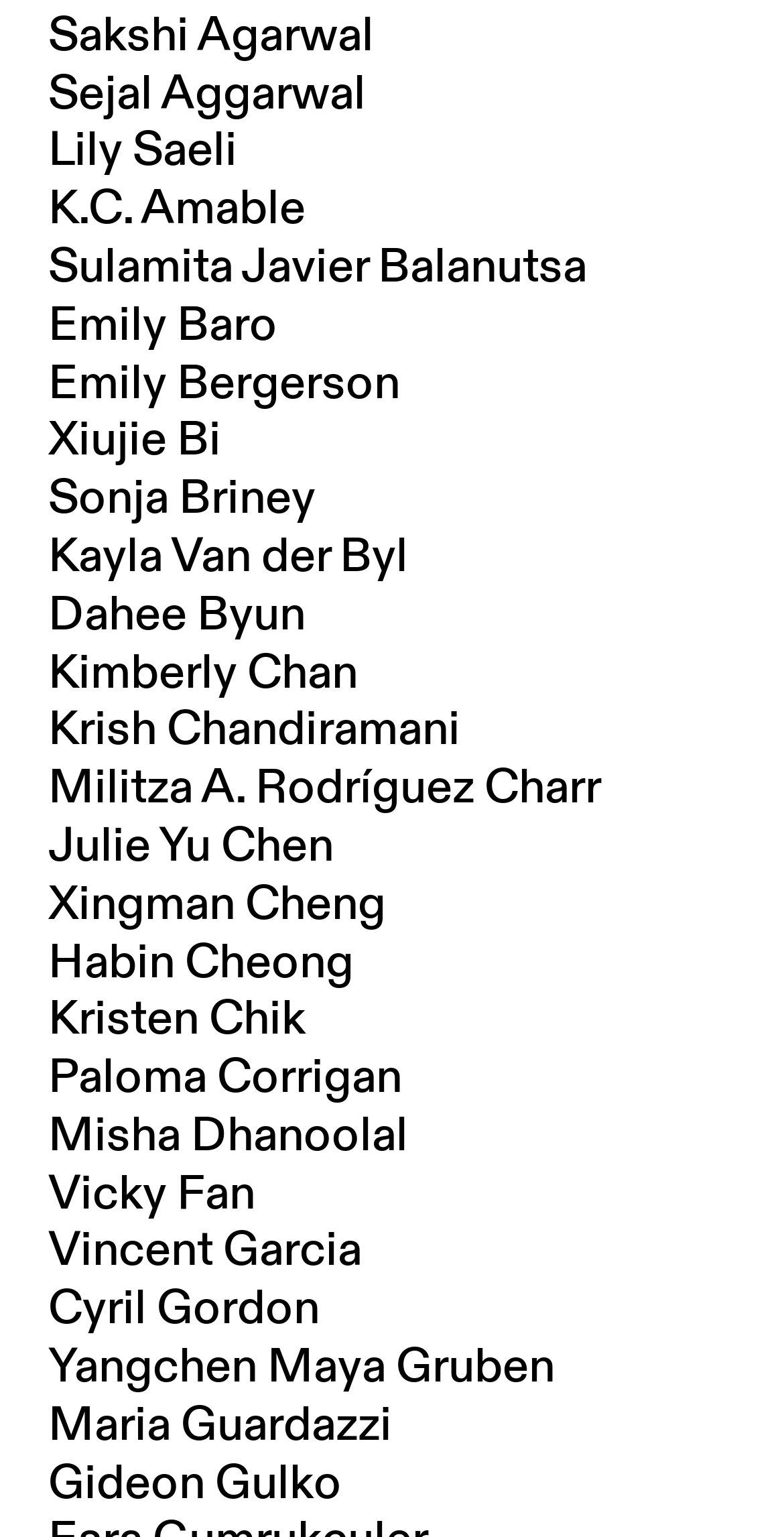Please locate the bounding box coordinates for the element that should be clicked to achieve the following instruction: "Go to Gideon Gulko's page". Ensure the coordinates are given as four float numbers between 0 and 1, i.e., [left, top, right, bottom].

[0.062, 0.945, 0.436, 0.985]